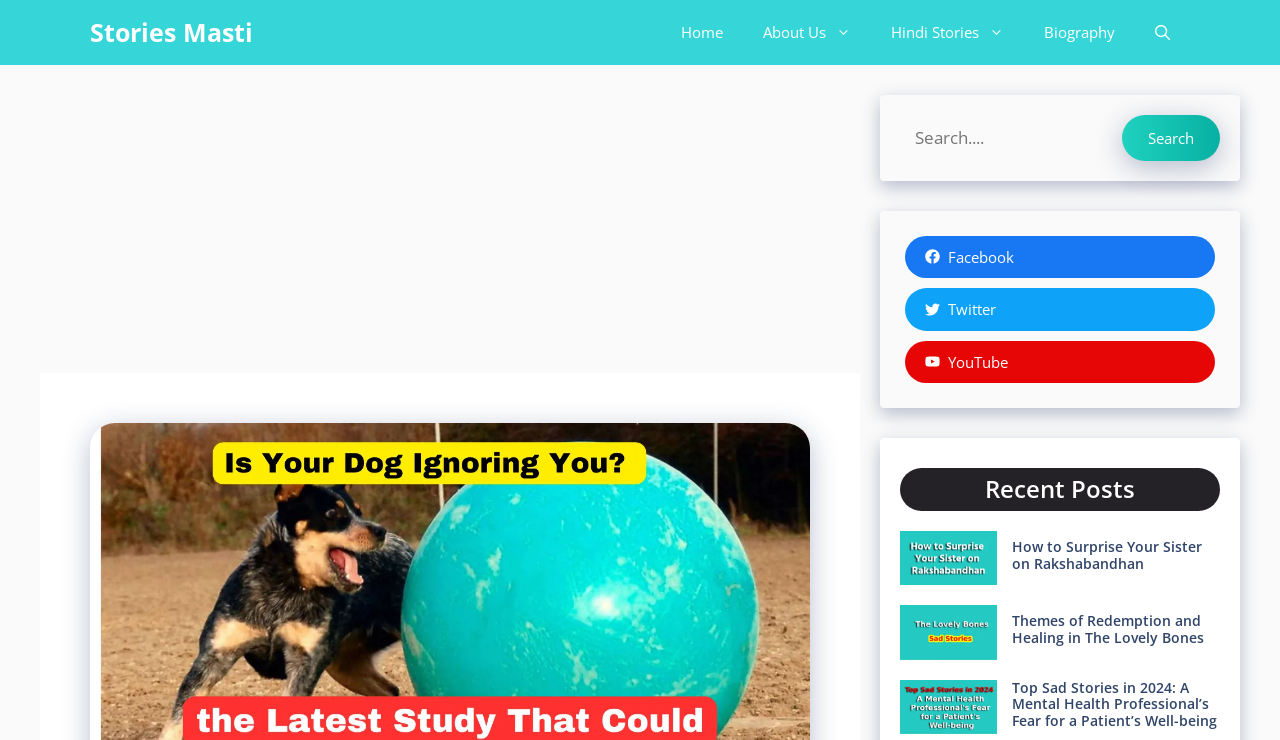Identify the main heading of the webpage and provide its text content.

The Surprising Secret to Making Your Dog Actually Listen – New Study Uncovers the Game-Changing Trick